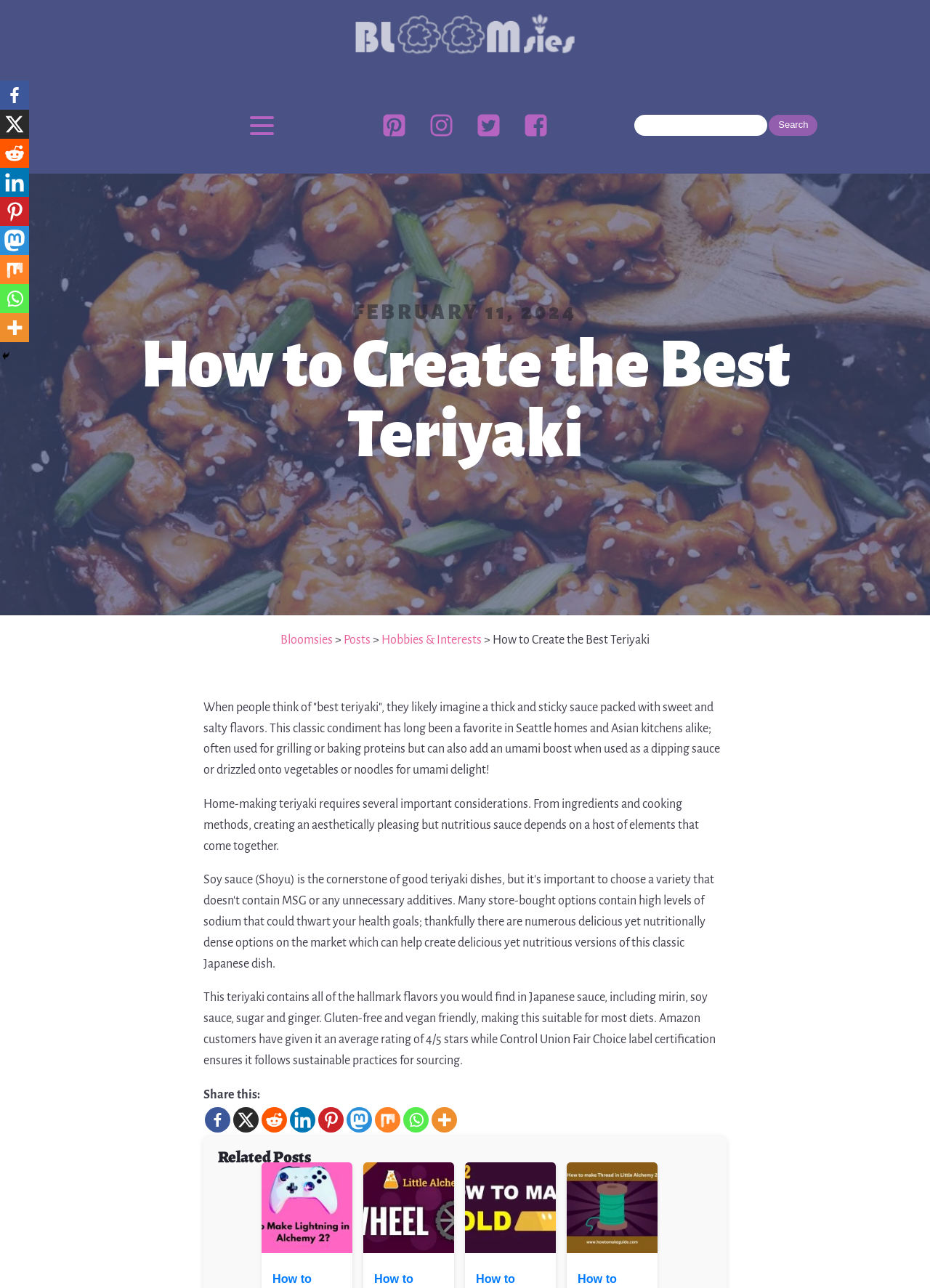Provide a thorough and detailed response to the question by examining the image: 
What social media platforms are available for sharing?

The webpage provides links to share the content on various social media platforms, including Facebook, Reddit, LinkedIn, Pinterest, Mastodon, Mix, and WhatsApp, indicating that the author wants to make it easy for readers to share the information with others.